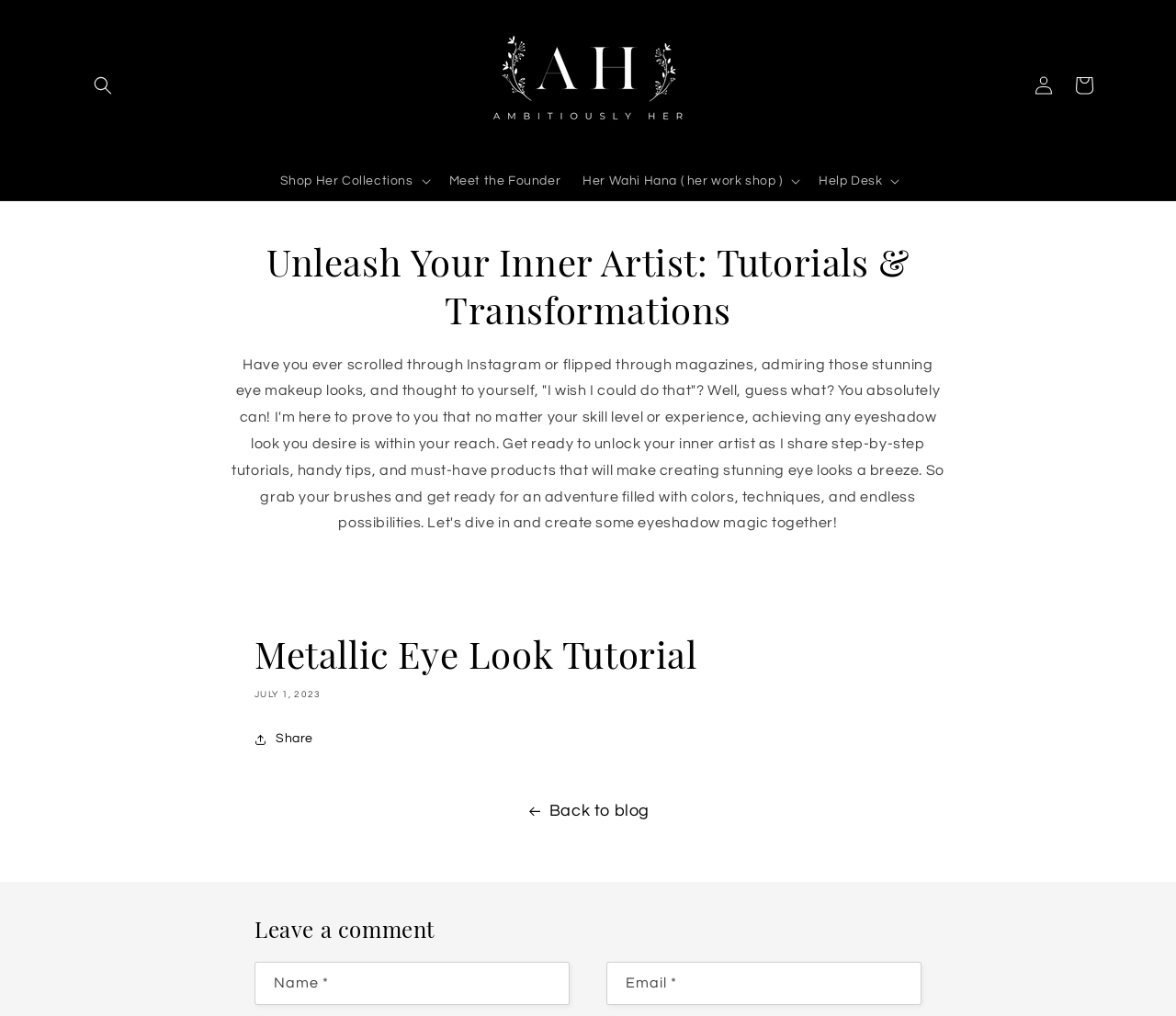Determine the bounding box coordinates in the format (top-left x, top-left y, bottom-right x, bottom-right y). Ensure all values are floating point numbers between 0 and 1. Identify the bounding box of the UI element described by: Log in

[0.87, 0.064, 0.905, 0.104]